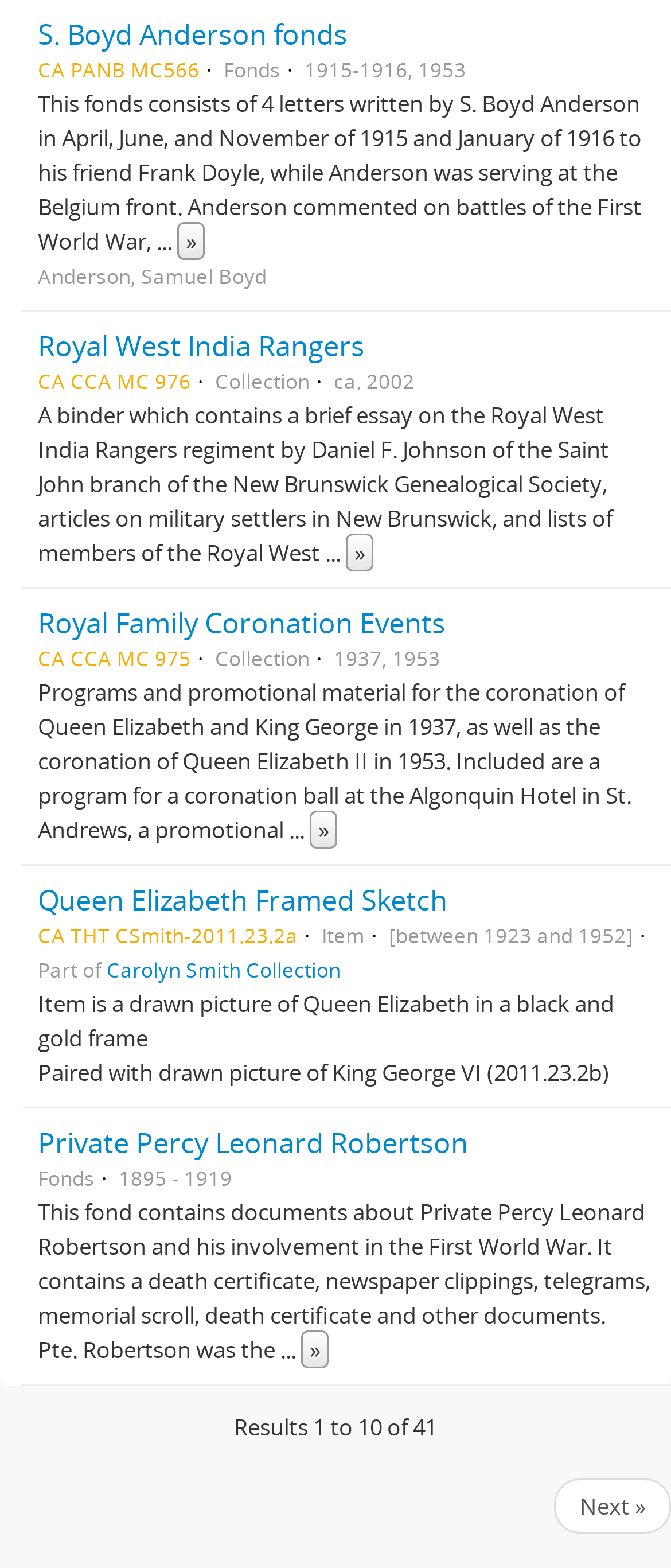Determine the bounding box coordinates of the region to click in order to accomplish the following instruction: "View Royal West India Rangers collection". Provide the coordinates as four float numbers between 0 and 1, specifically [left, top, right, bottom].

[0.056, 0.209, 0.544, 0.233]